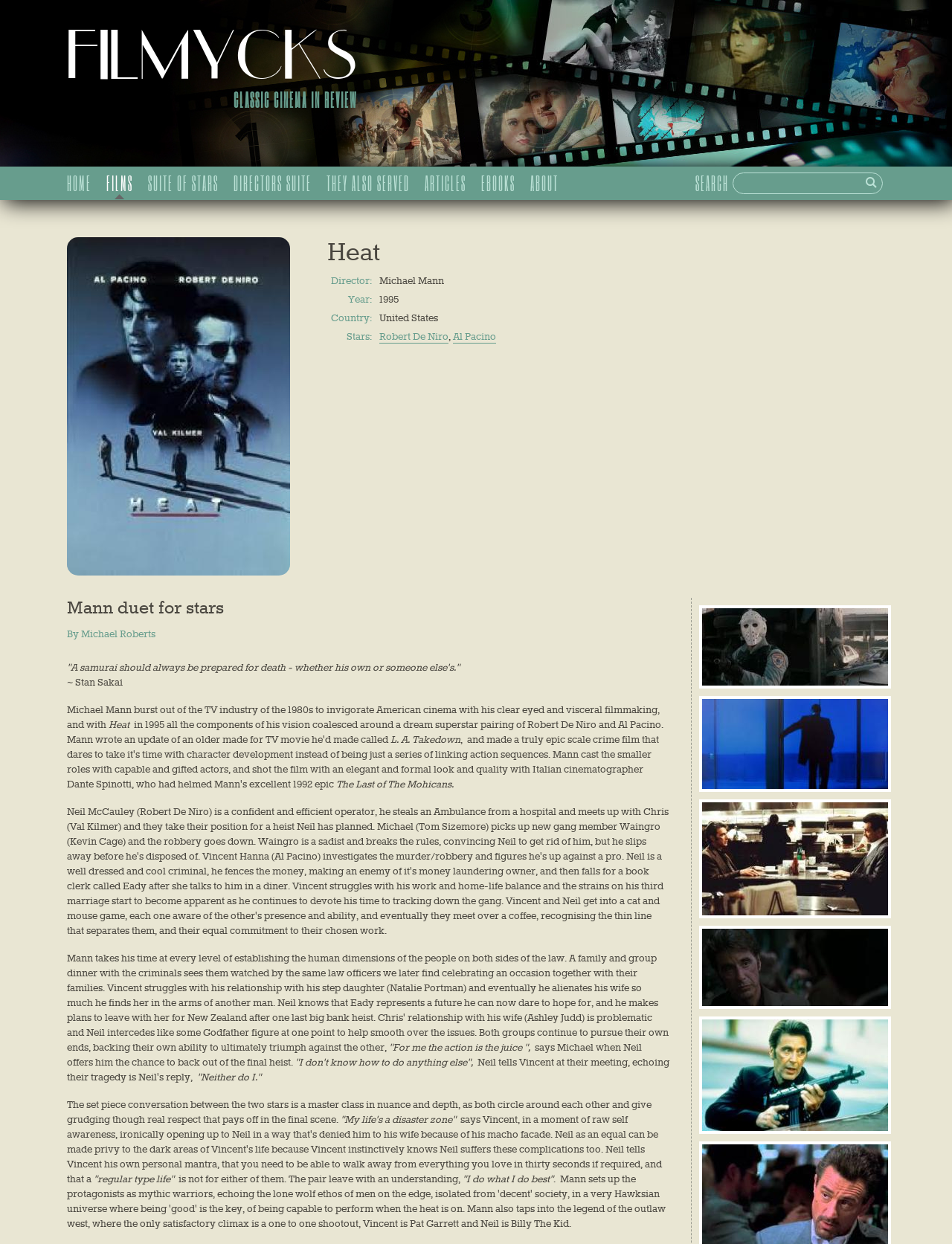Please identify the bounding box coordinates of the clickable area that will allow you to execute the instruction: "Click on the FILMYCKS CLASSIC CINEMA IN REVIEW link".

[0.07, 0.0, 0.375, 0.134]